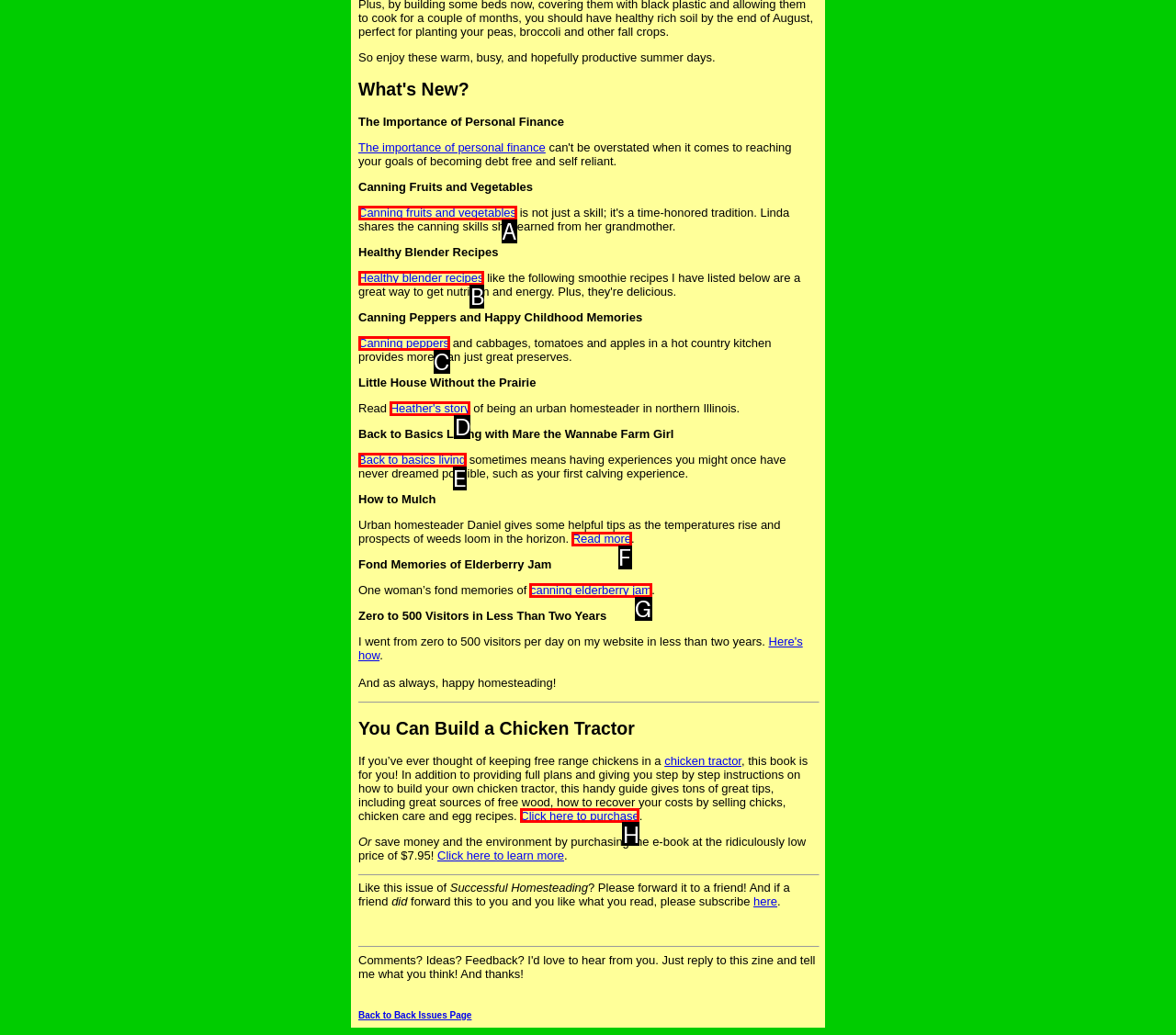Select the letter that corresponds to this element description: Click here to purchase
Answer with the letter of the correct option directly.

H